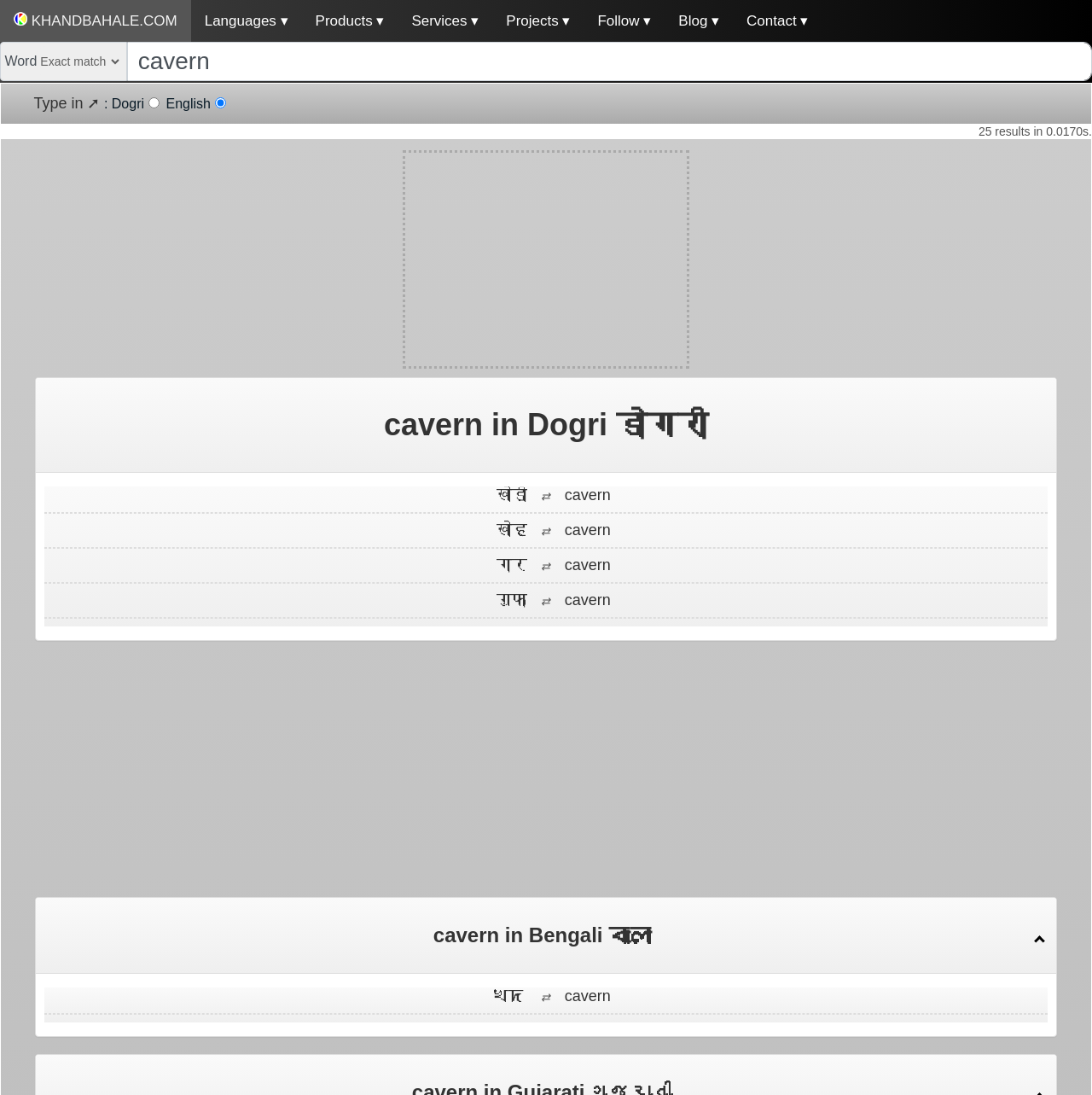Predict the bounding box of the UI element based on the description: "Services ▾". The coordinates should be four float numbers between 0 and 1, formatted as [left, top, right, bottom].

[0.364, 0.0, 0.451, 0.038]